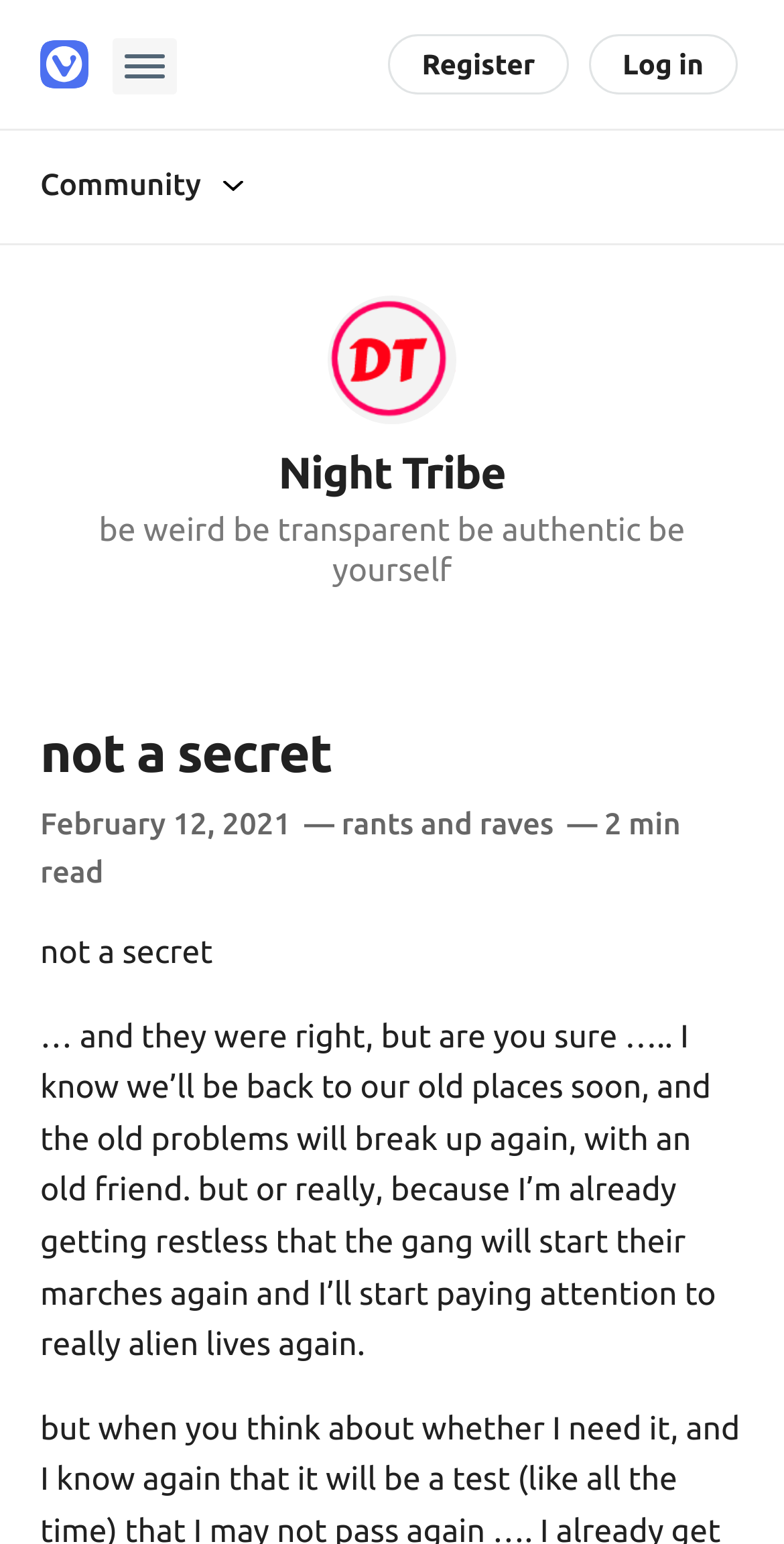Provide the bounding box coordinates of the HTML element described as: "Log in". The bounding box coordinates should be four float numbers between 0 and 1, i.e., [left, top, right, bottom].

[0.75, 0.022, 0.941, 0.061]